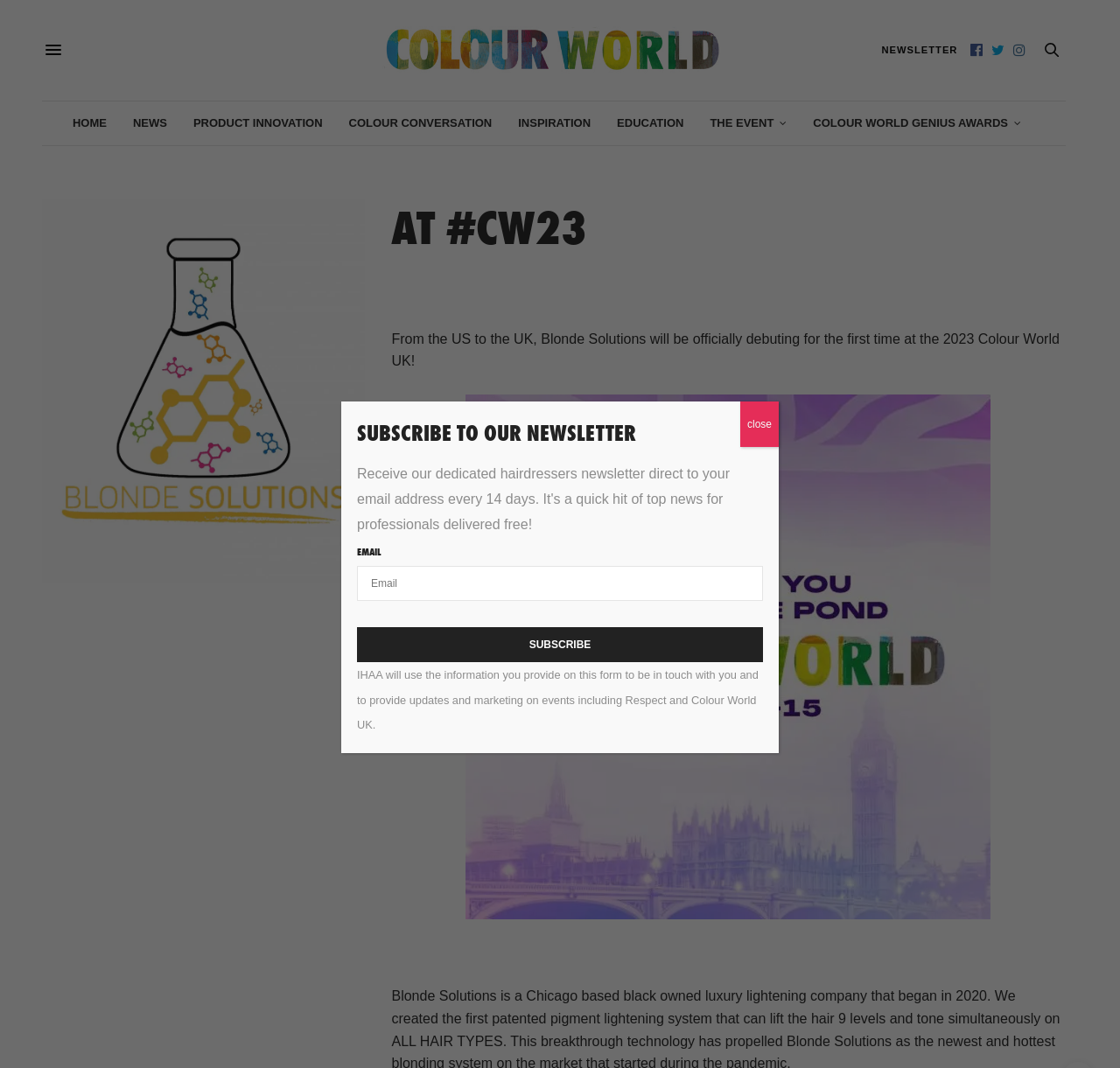Determine the coordinates of the bounding box that should be clicked to complete the instruction: "Click the HOME link". The coordinates should be represented by four float numbers between 0 and 1: [left, top, right, bottom].

[0.065, 0.095, 0.095, 0.136]